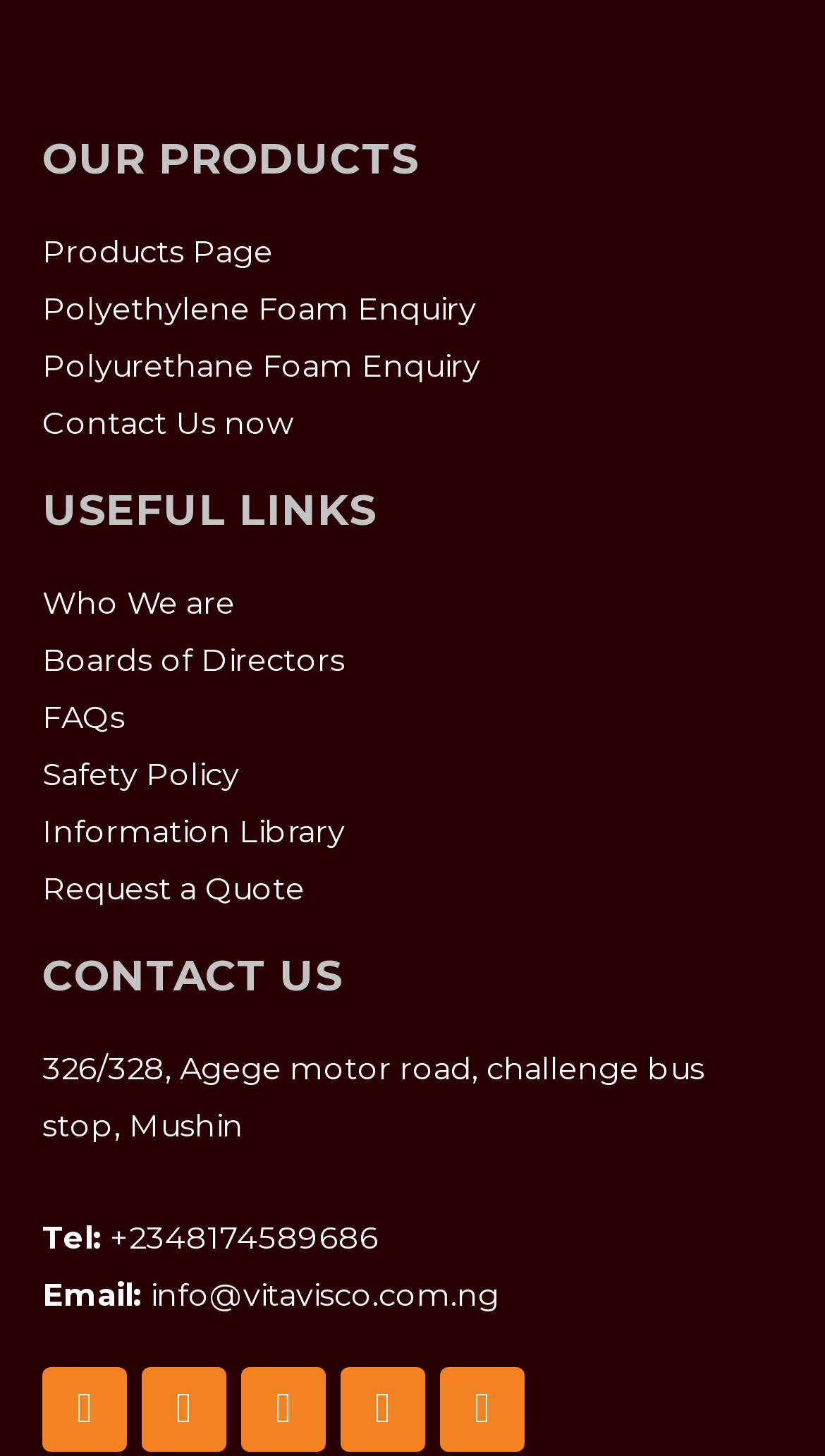What is the company's email address?
Using the screenshot, give a one-word or short phrase answer.

info@vitavisco.com.ng